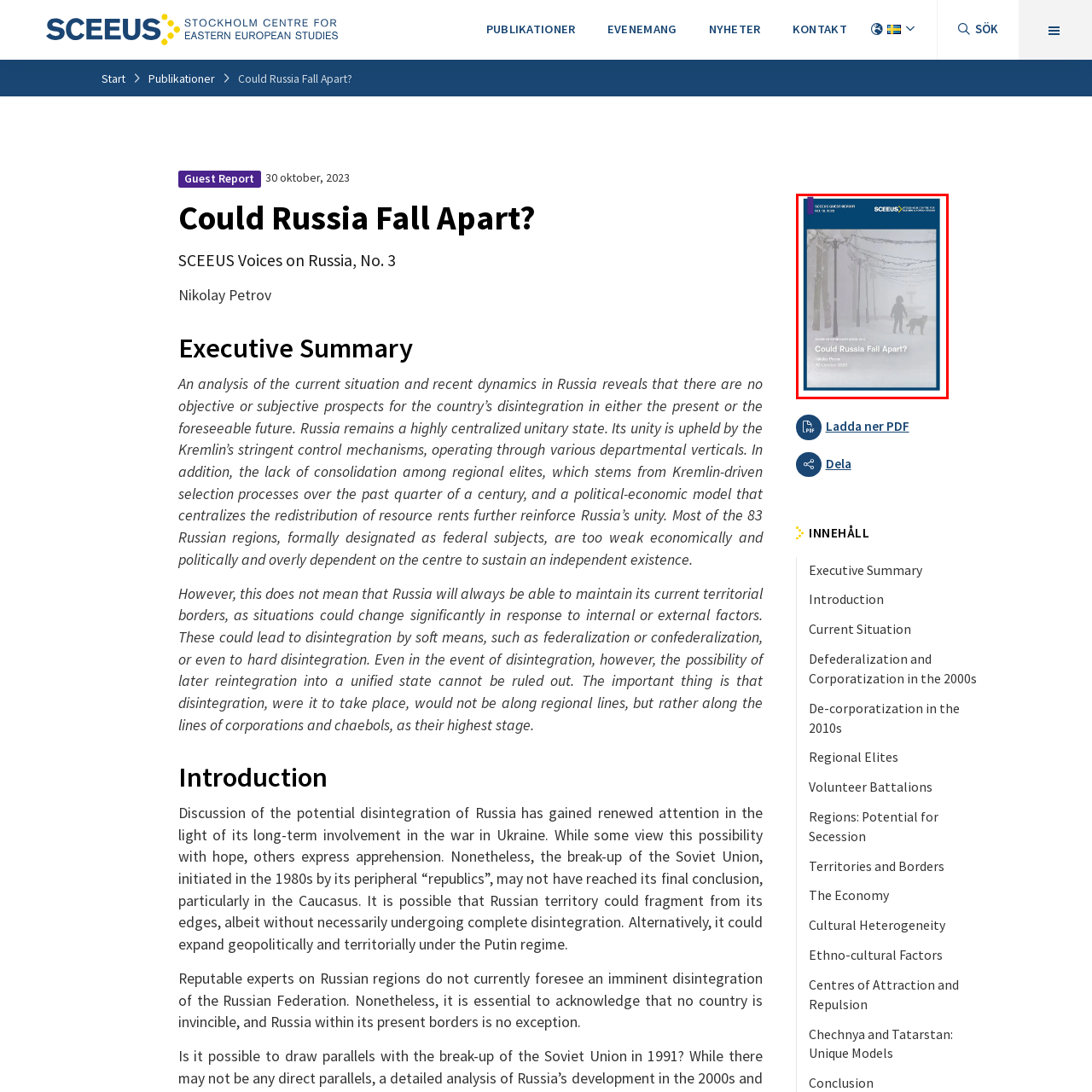Examine the image within the red boundary and respond with a single word or phrase to the question:
What is the date of the publication?

October 30, 2023